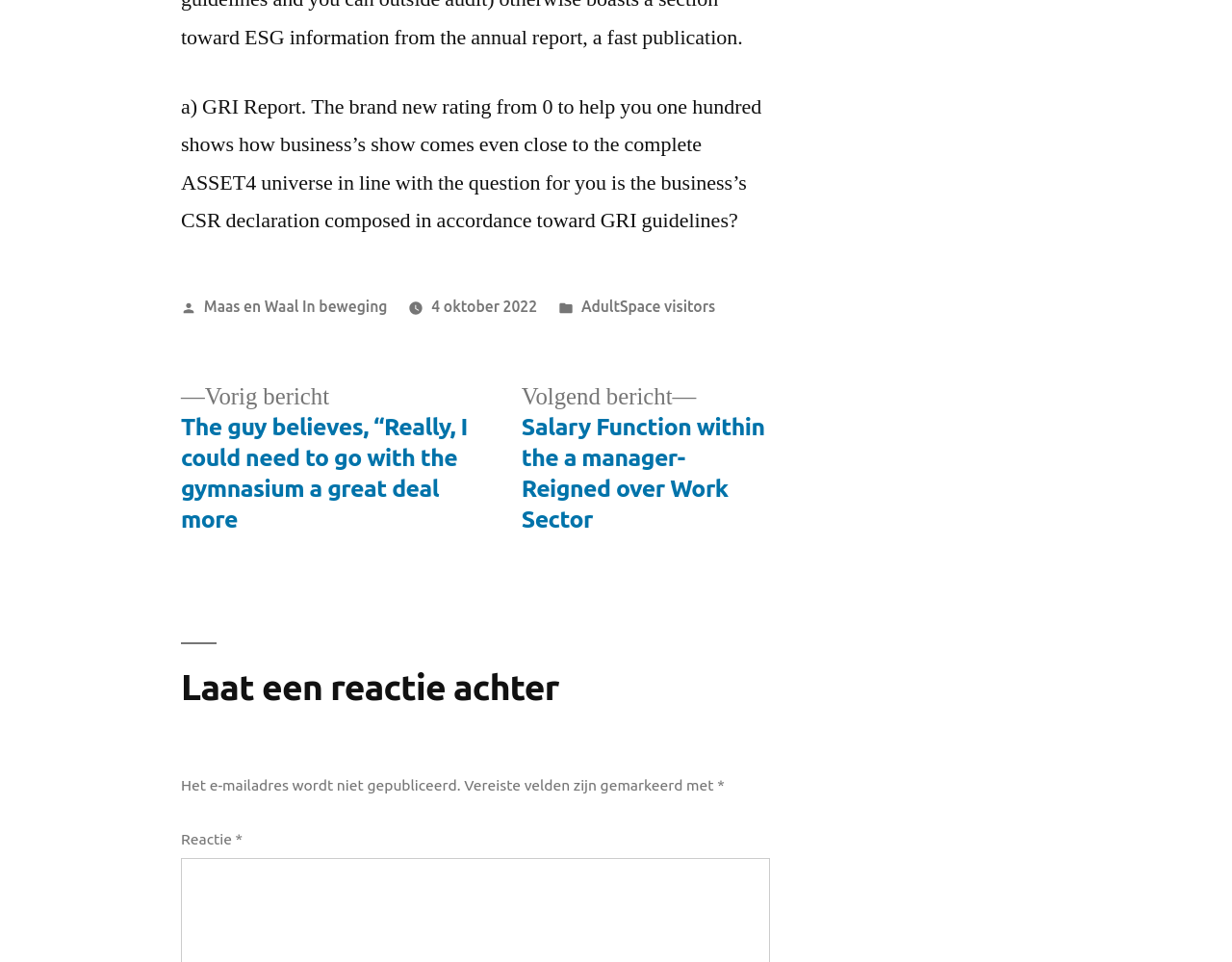Using the provided description Livestrong, find the bounding box coordinates for the UI element. Provide the coordinates in (top-left x, top-left y, bottom-right x, bottom-right y) format, ensuring all values are between 0 and 1.

None